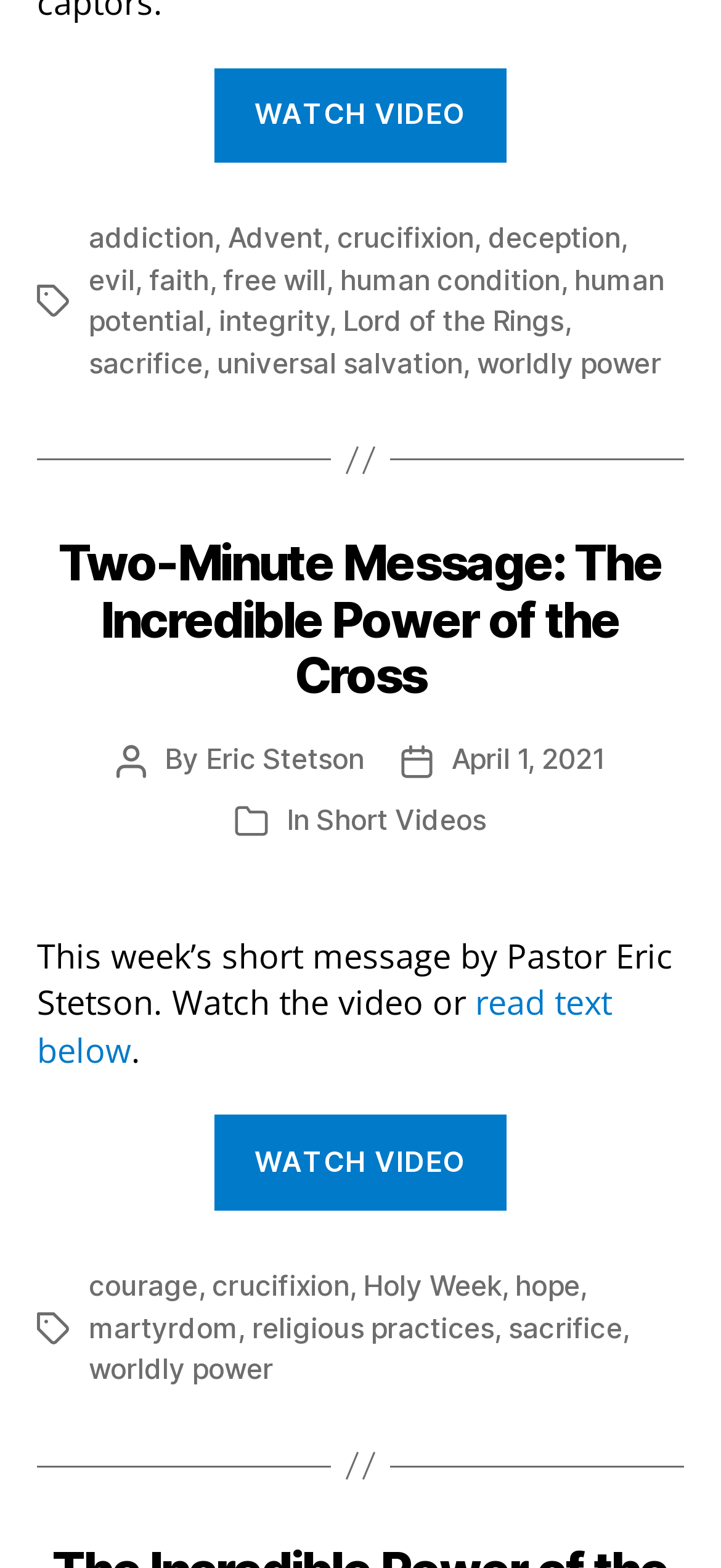Locate the UI element that matches the description faith in the webpage screenshot. Return the bounding box coordinates in the format (top-left x, top-left y, bottom-right x, bottom-right y), with values ranging from 0 to 1.

[0.206, 0.167, 0.29, 0.19]